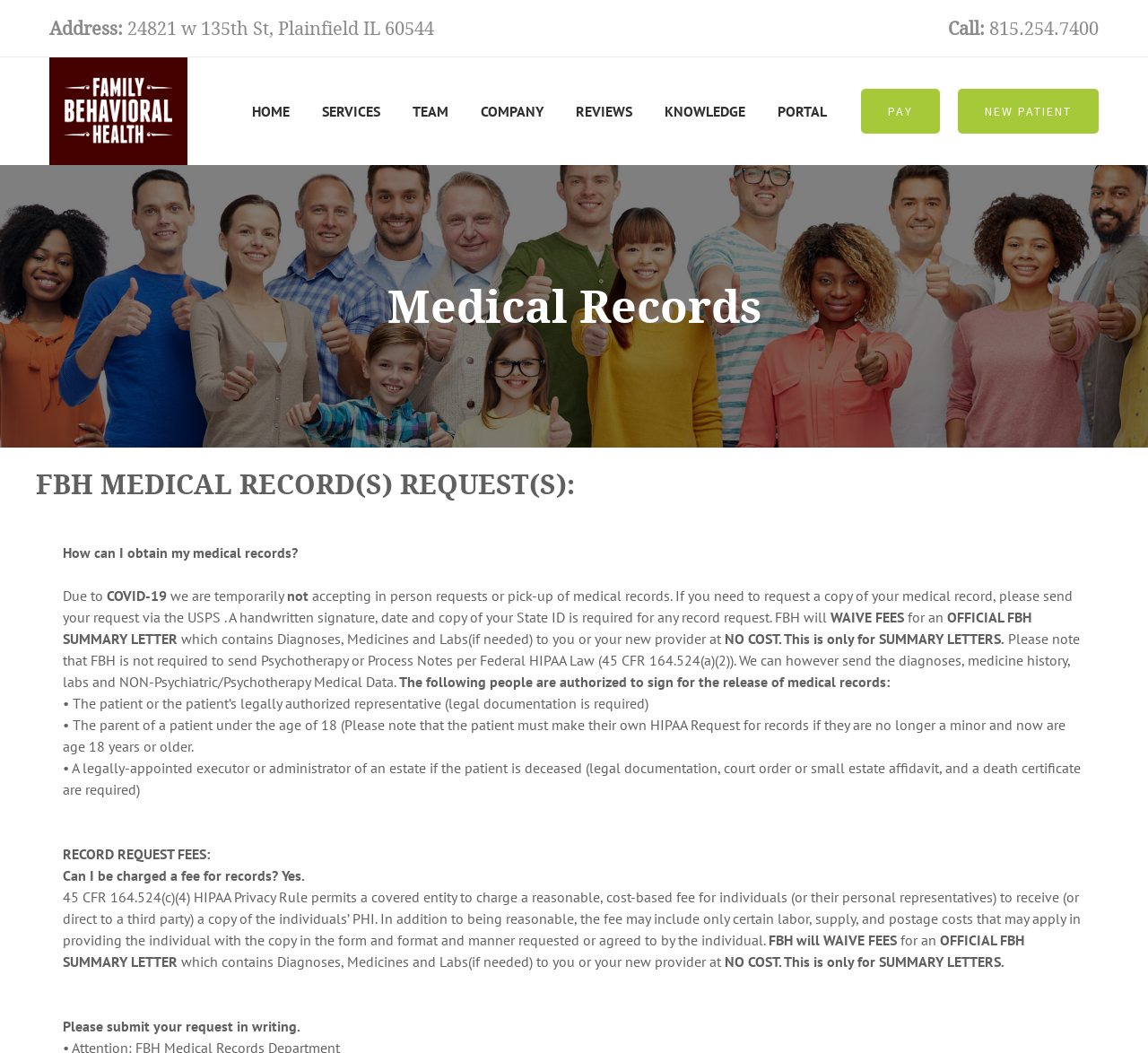Please find the bounding box coordinates of the element that you should click to achieve the following instruction: "Click the 'PORTAL' link". The coordinates should be presented as four float numbers between 0 and 1: [left, top, right, bottom].

[0.663, 0.055, 0.734, 0.157]